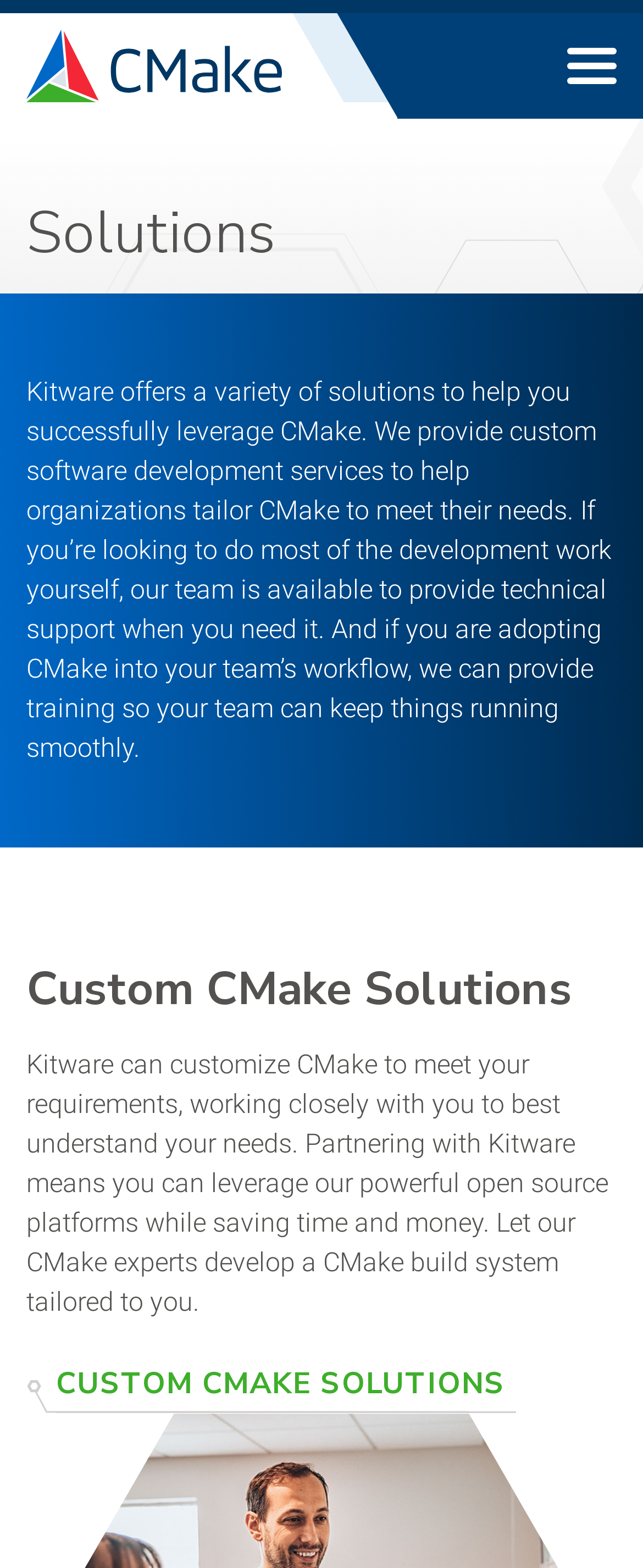What is the purpose of Kitware's training?
Based on the image, respond with a single word or phrase.

To keep things running smoothly